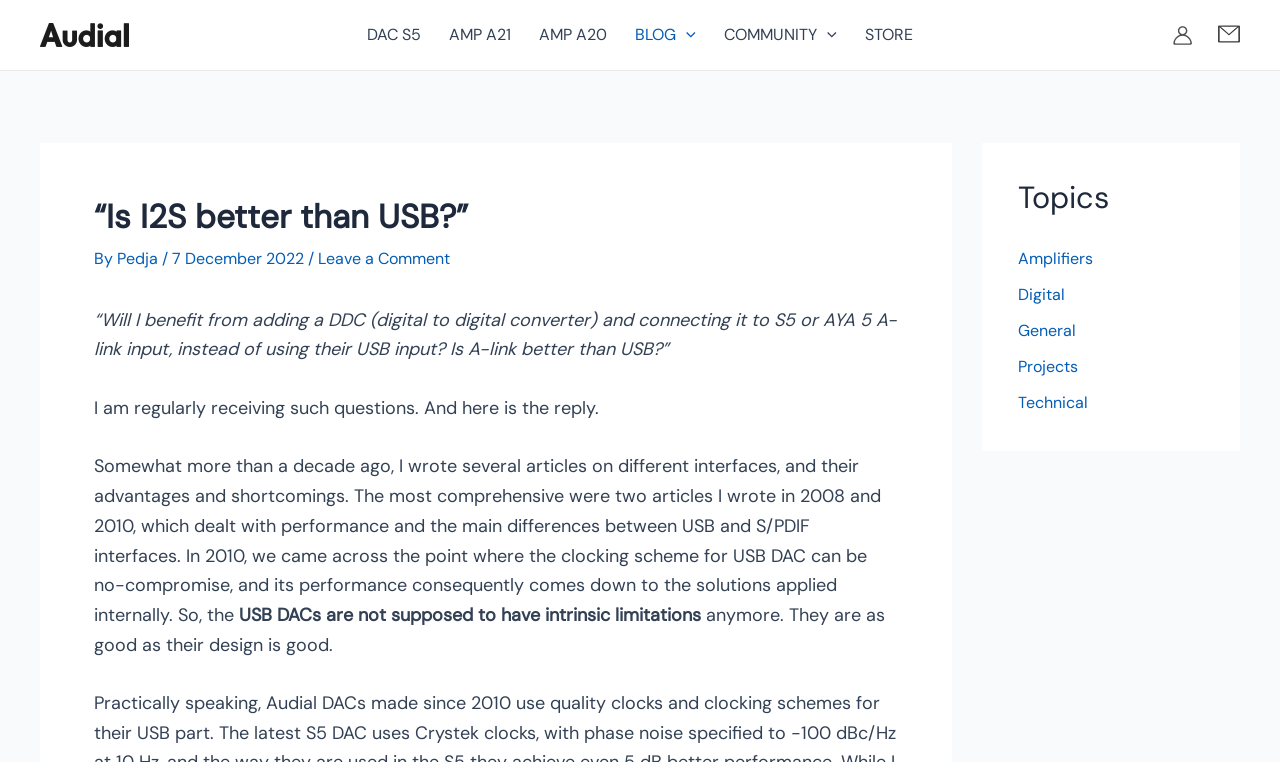How many topics are listed in the topics section?
Based on the image, answer the question in a detailed manner.

The topics section is located at the bottom right corner of the webpage and contains 5 links: 'Amplifiers', 'Digital', 'General', 'Projects', and 'Technical'.